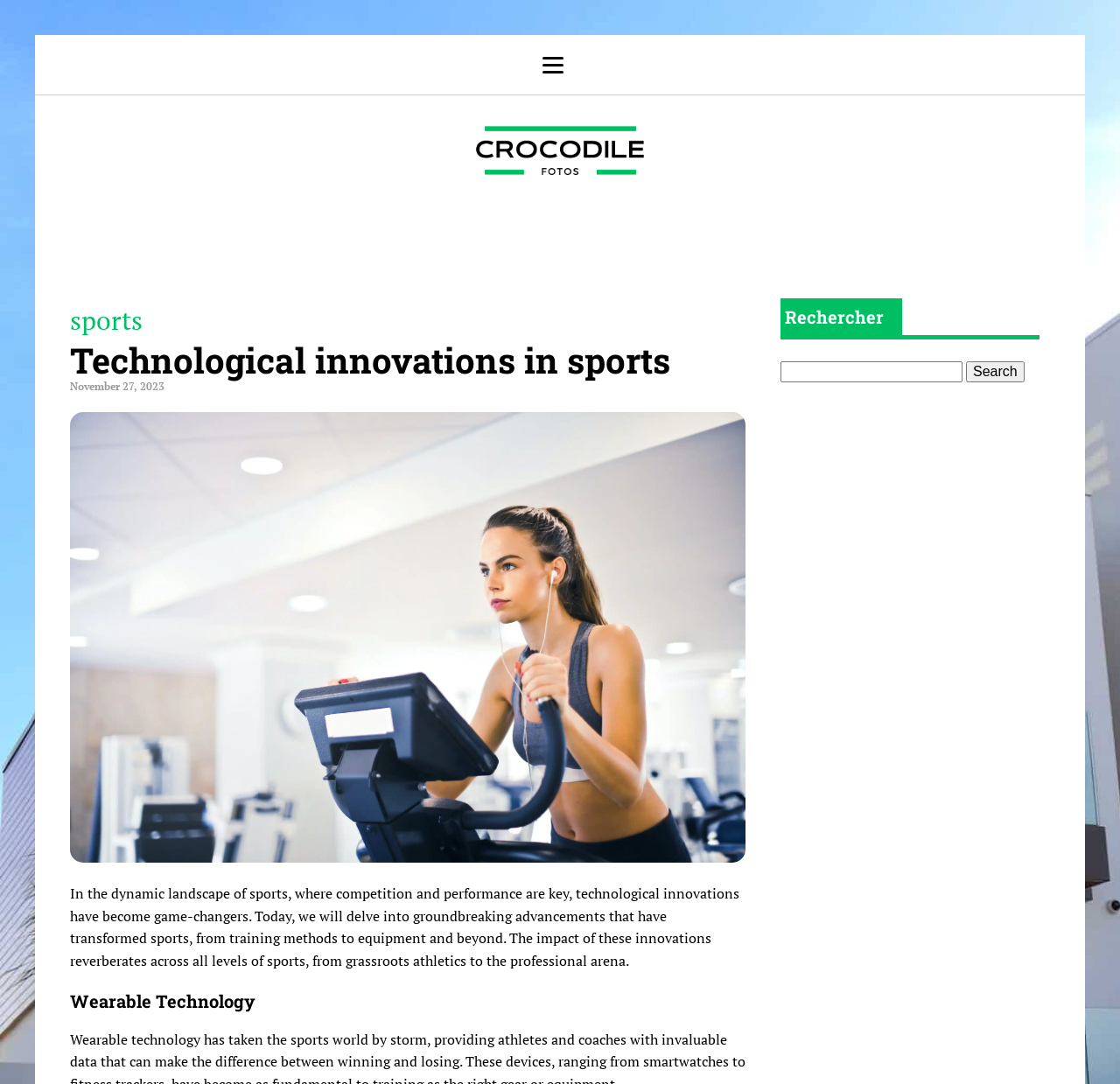What is the date of the article?
Respond to the question with a single word or phrase according to the image.

November 27, 2023